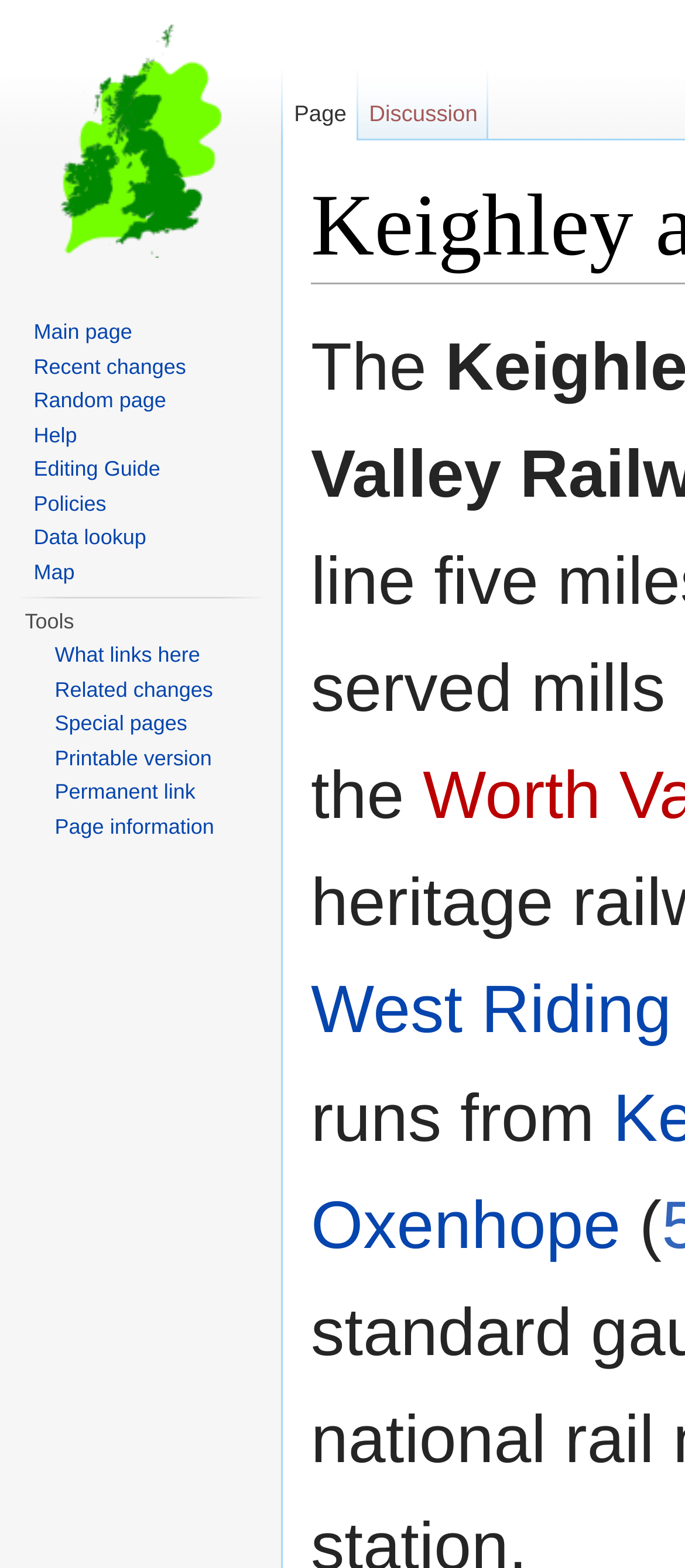What is the name of the railway?
Please provide a comprehensive answer based on the information in the image.

The name of the railway can be found in the title of the webpage, which is 'Keighley and Worth Valley Railway - Wikishire'.